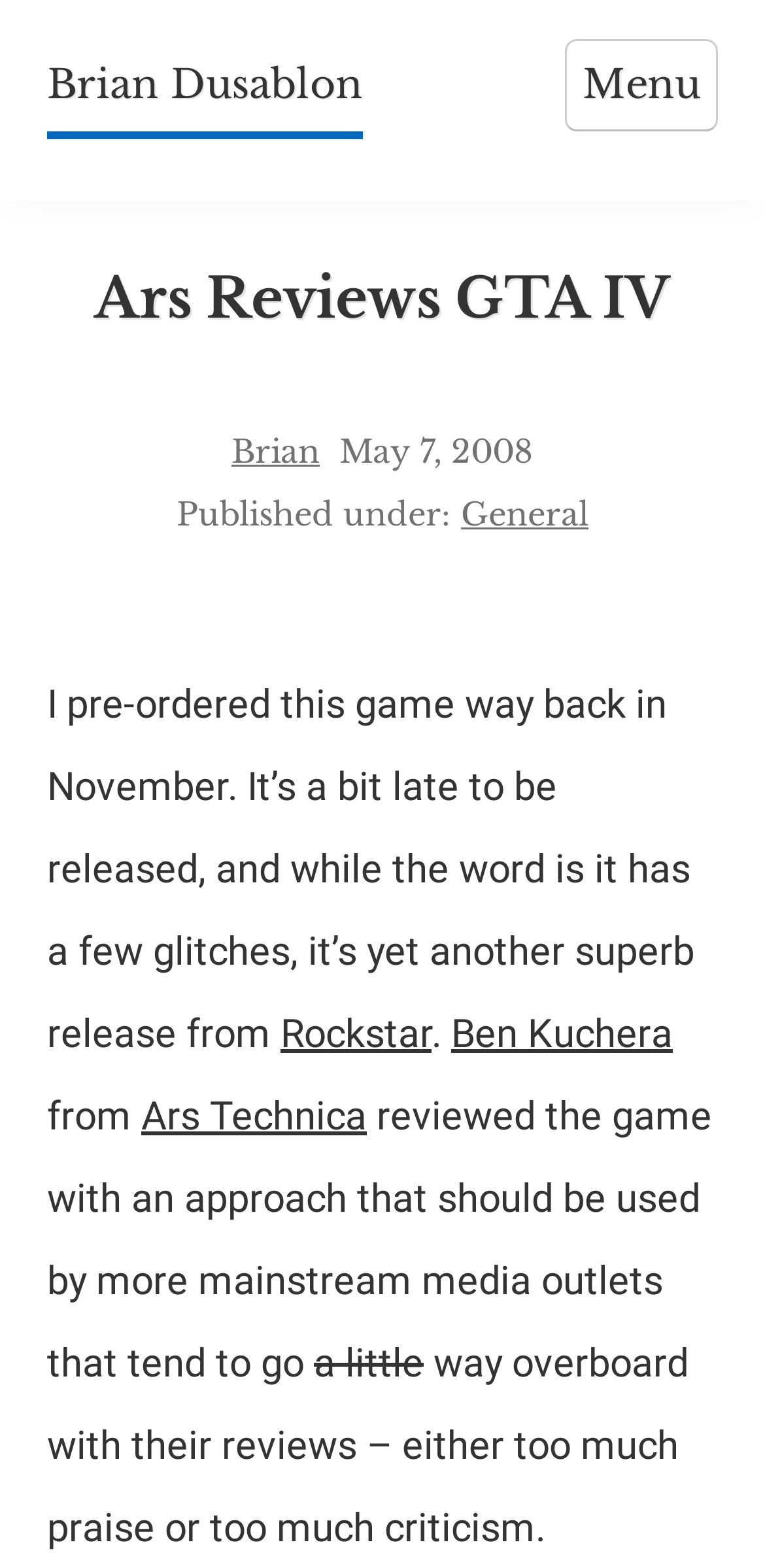Find the bounding box coordinates of the element I should click to carry out the following instruction: "Read the 'Ars Reviews GTA IV' article".

[0.062, 0.165, 0.938, 0.217]